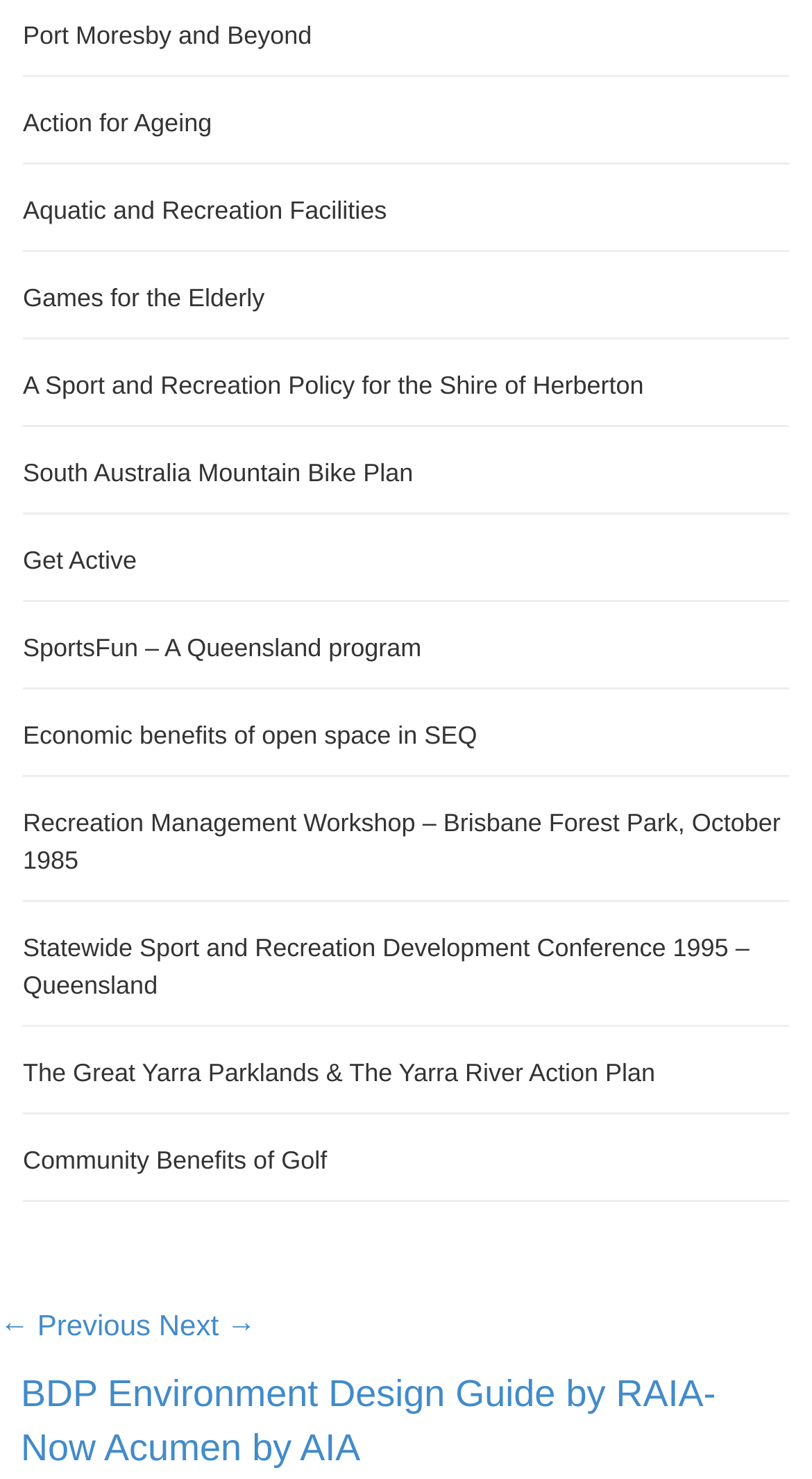How many links are on the webpage?
Answer the question with just one word or phrase using the image.

24